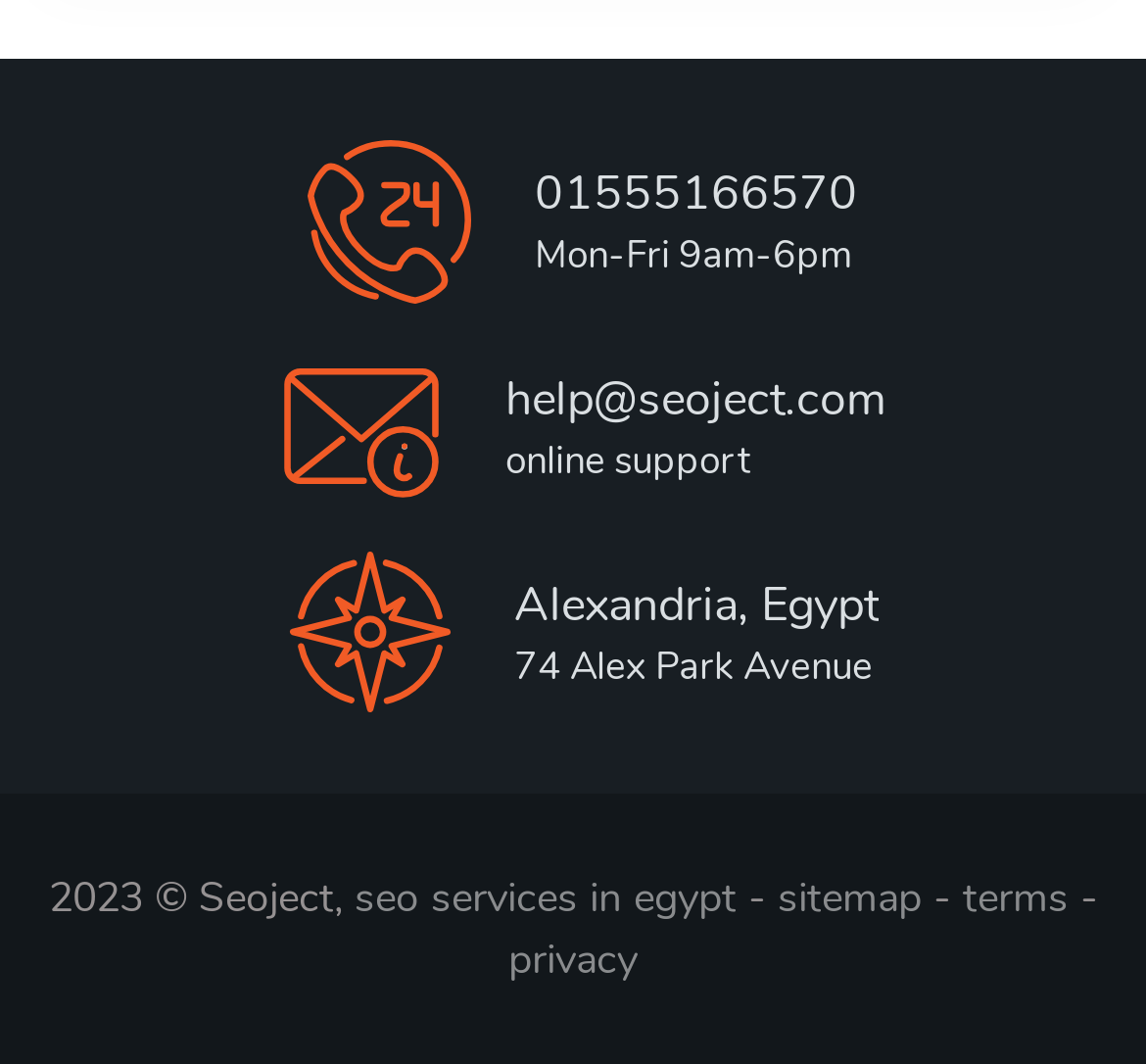What is the phone number for contact?
Refer to the image and give a detailed answer to the question.

I found the phone number by looking at the link element with the text '01555166570' which is located at the top of the page, indicating it's a contact information.